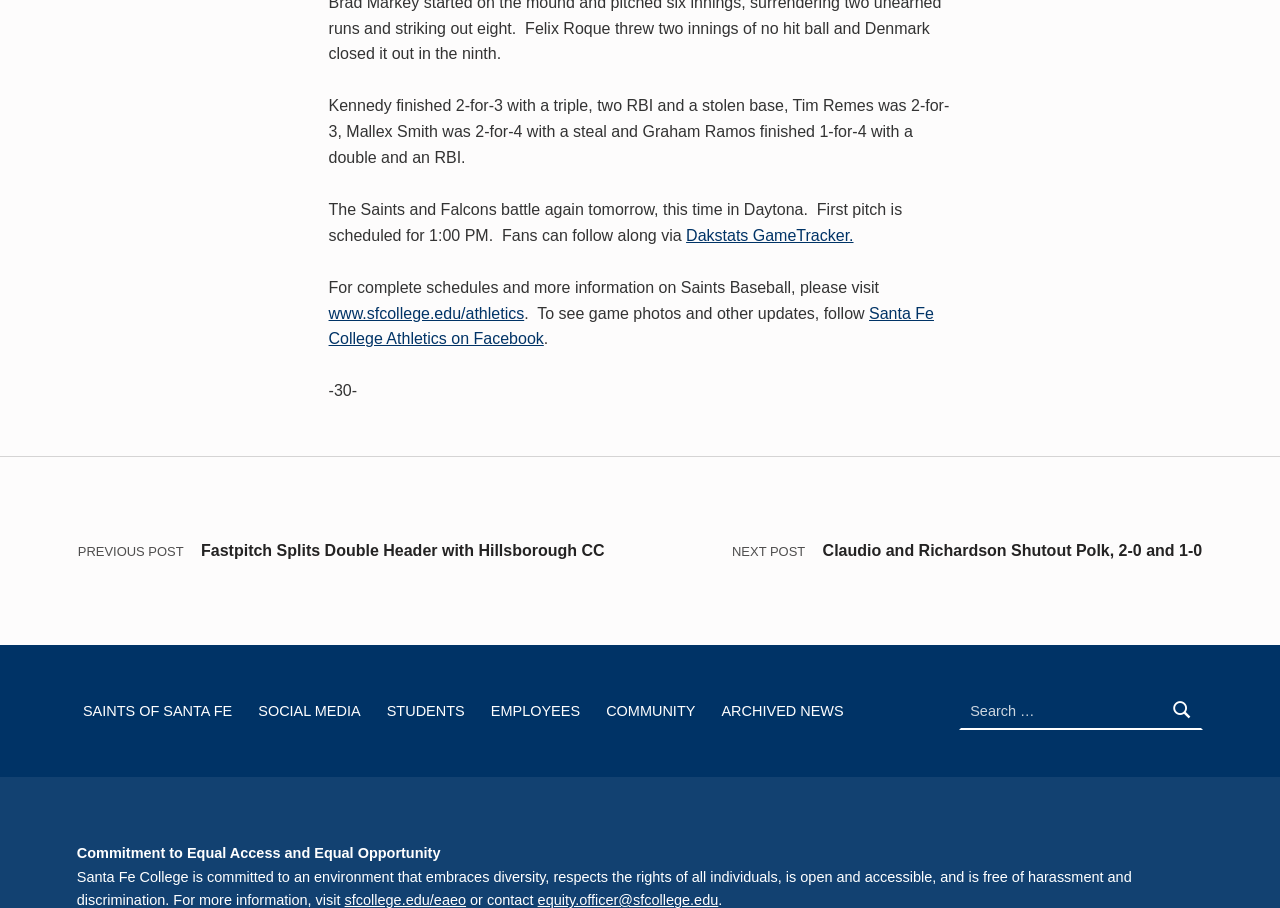Carefully examine the image and provide an in-depth answer to the question: What is the navigation section at the top of the page?

The navigation section at the top of the page is labeled 'Posts', and it contains links to previous and next posts, such as 'PREVIOUS POST Fastpitch Splits Double Header with Hillsborough CC' and 'NEXT POST Claudio and Richardson Shutout Polk, 2-0 and 1-0'.